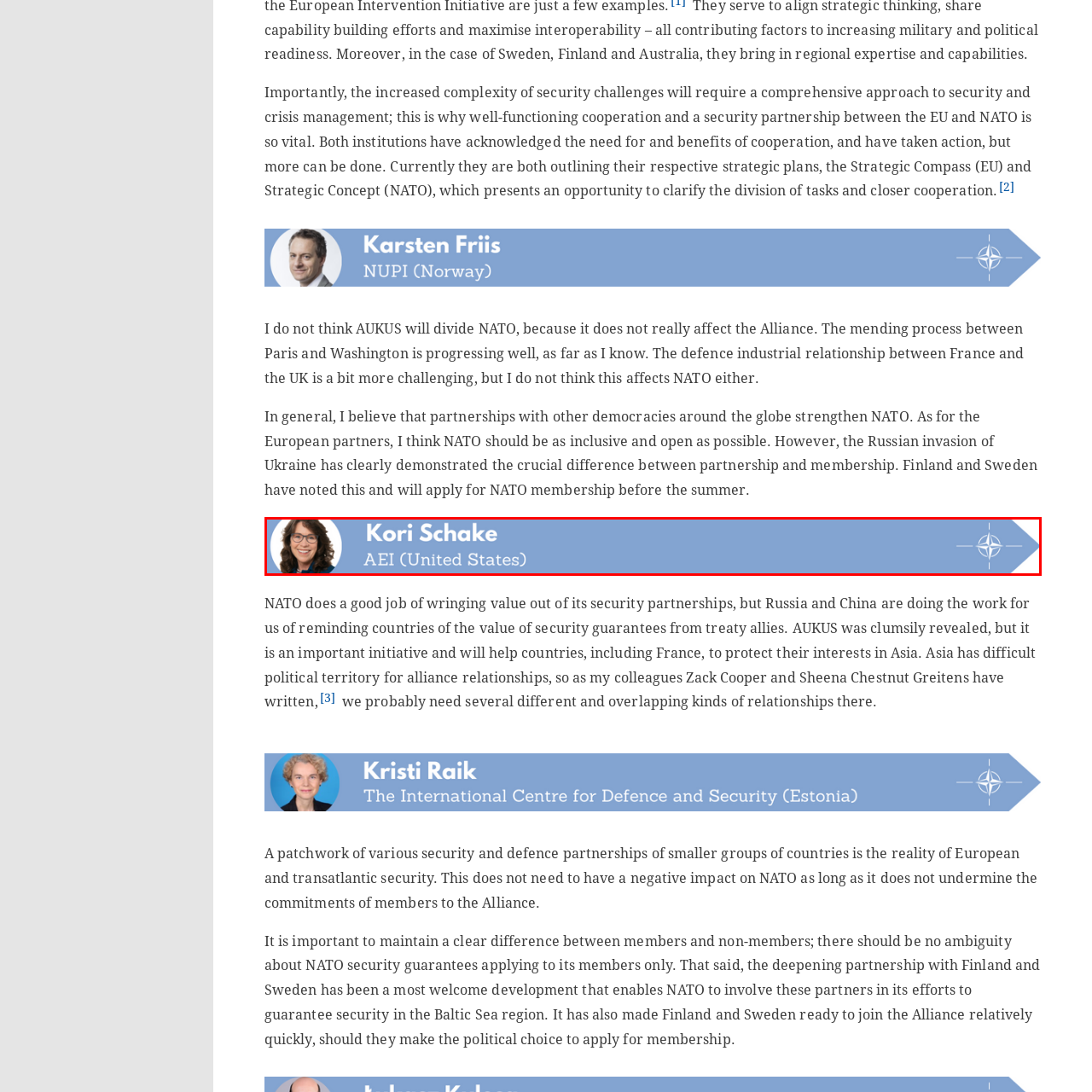Direct your attention to the image within the red boundary, What is Kori Schake's affiliation?
 Respond with a single word or phrase.

AEI (United States)